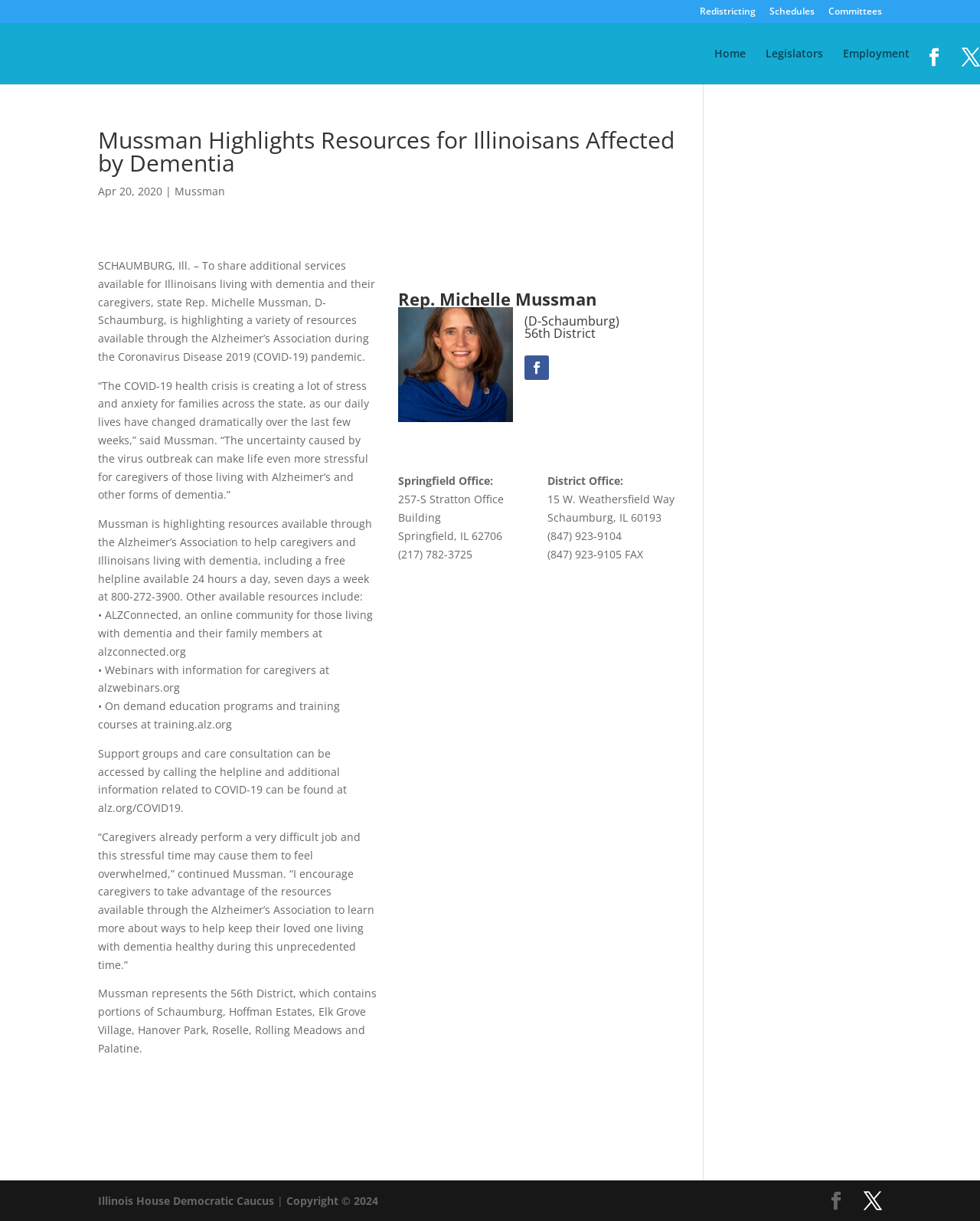Based on the element description, predict the bounding box coordinates (top-left x, top-left y, bottom-right x, bottom-right y) for the UI element in the screenshot: Copyright © 2024

[0.292, 0.977, 0.386, 0.989]